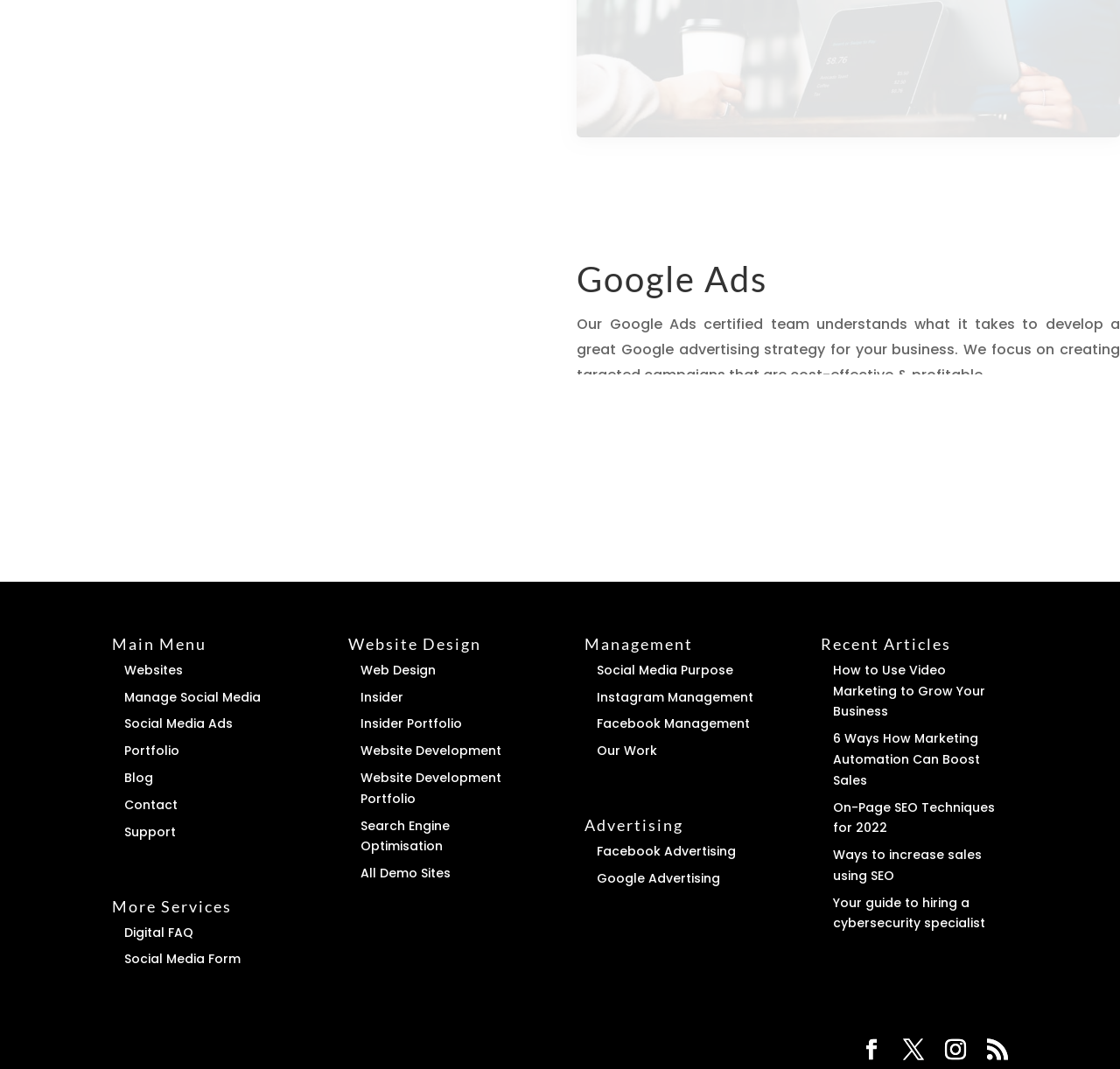Bounding box coordinates are to be given in the format (top-left x, top-left y, bottom-right x, bottom-right y). All values must be floating point numbers between 0 and 1. Provide the bounding box coordinate for the UI element described as: Contact

[0.111, 0.744, 0.159, 0.761]